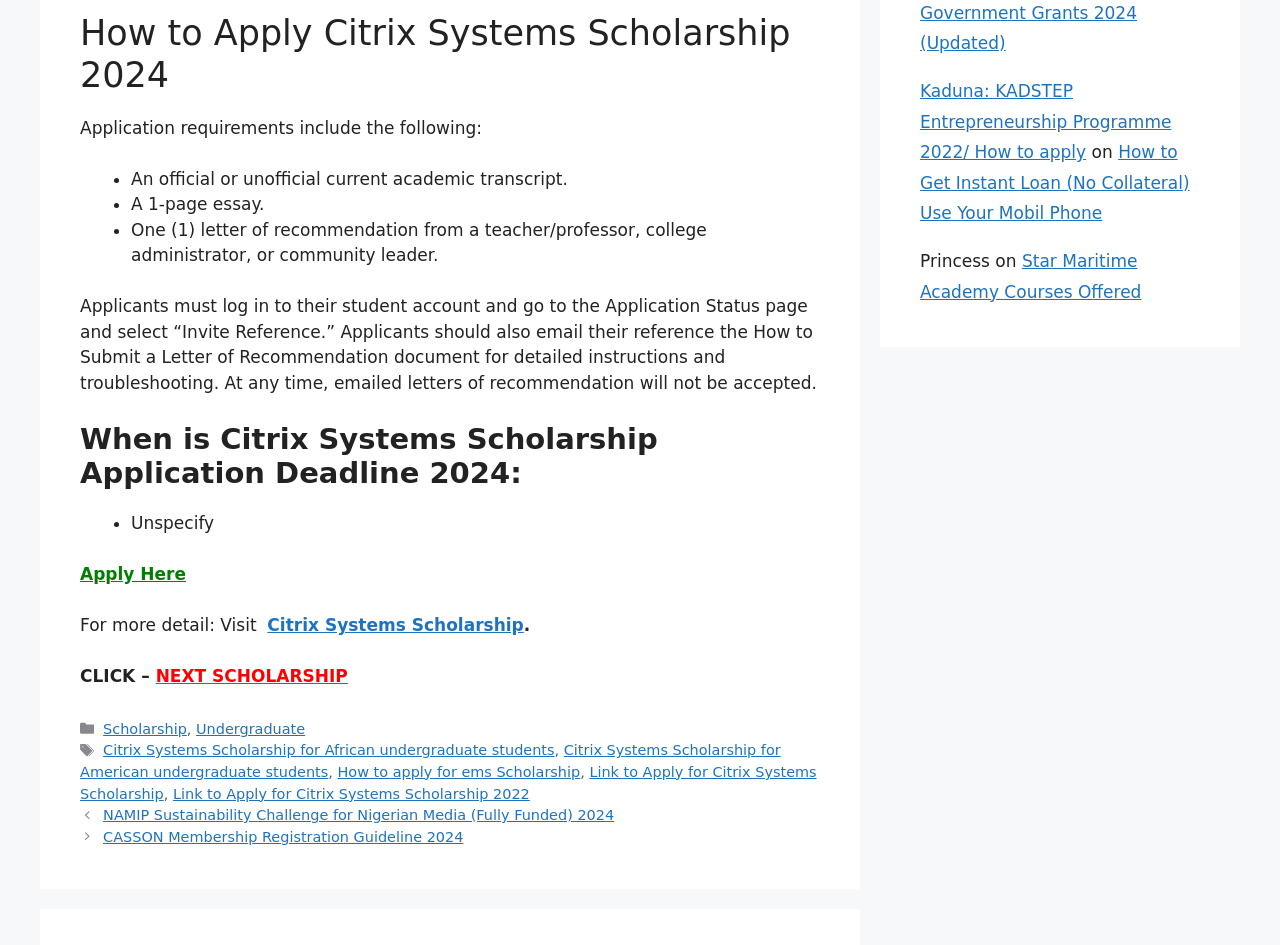Provide a short answer to the following question with just one word or phrase: What is the Citrix Systems Scholarship application deadline?

Unspecified